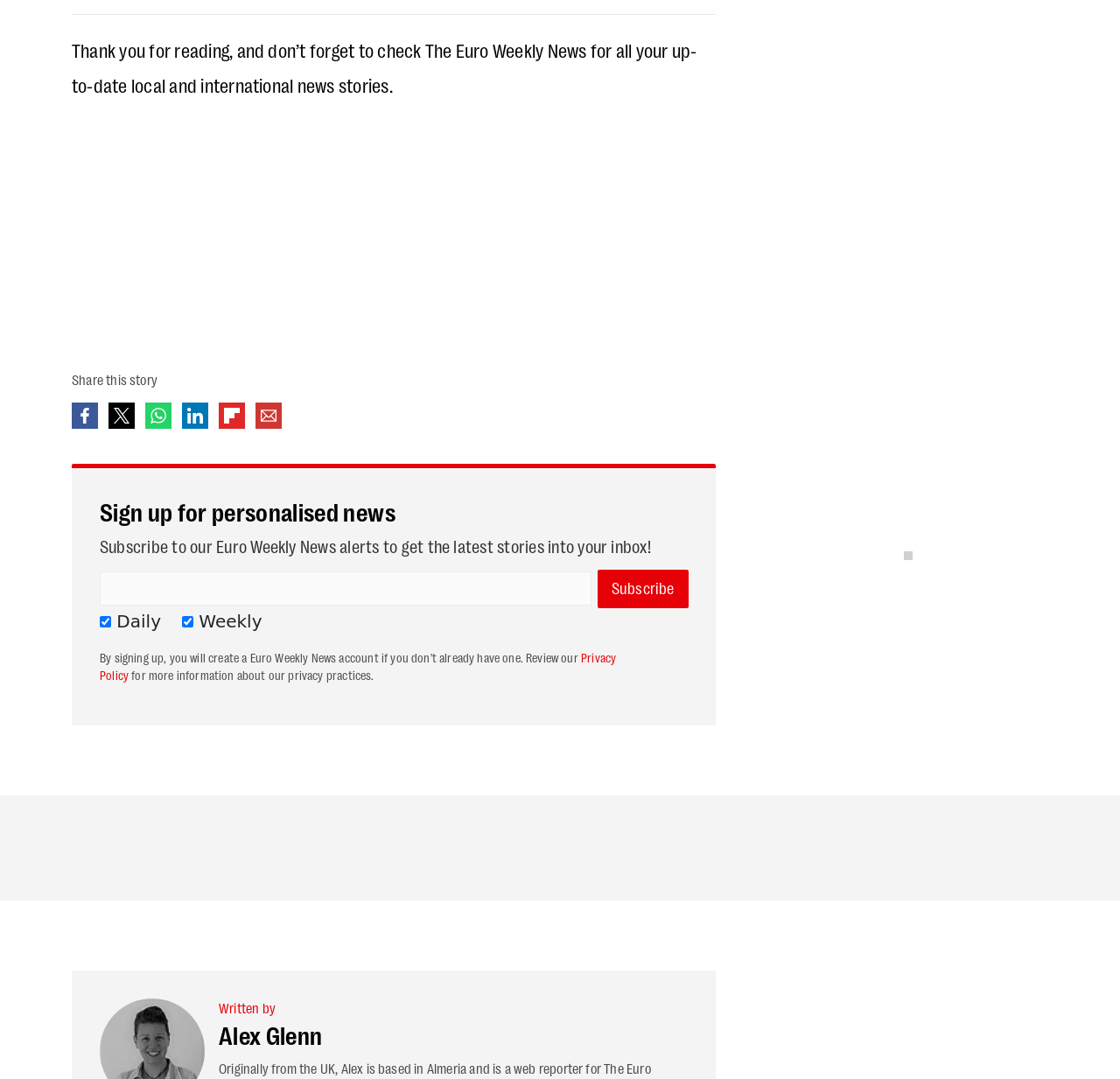Can you find the bounding box coordinates for the UI element given this description: "share on Flipboard"? Provide the coordinates as four float numbers between 0 and 1: [left, top, right, bottom].

[0.195, 0.373, 0.219, 0.397]